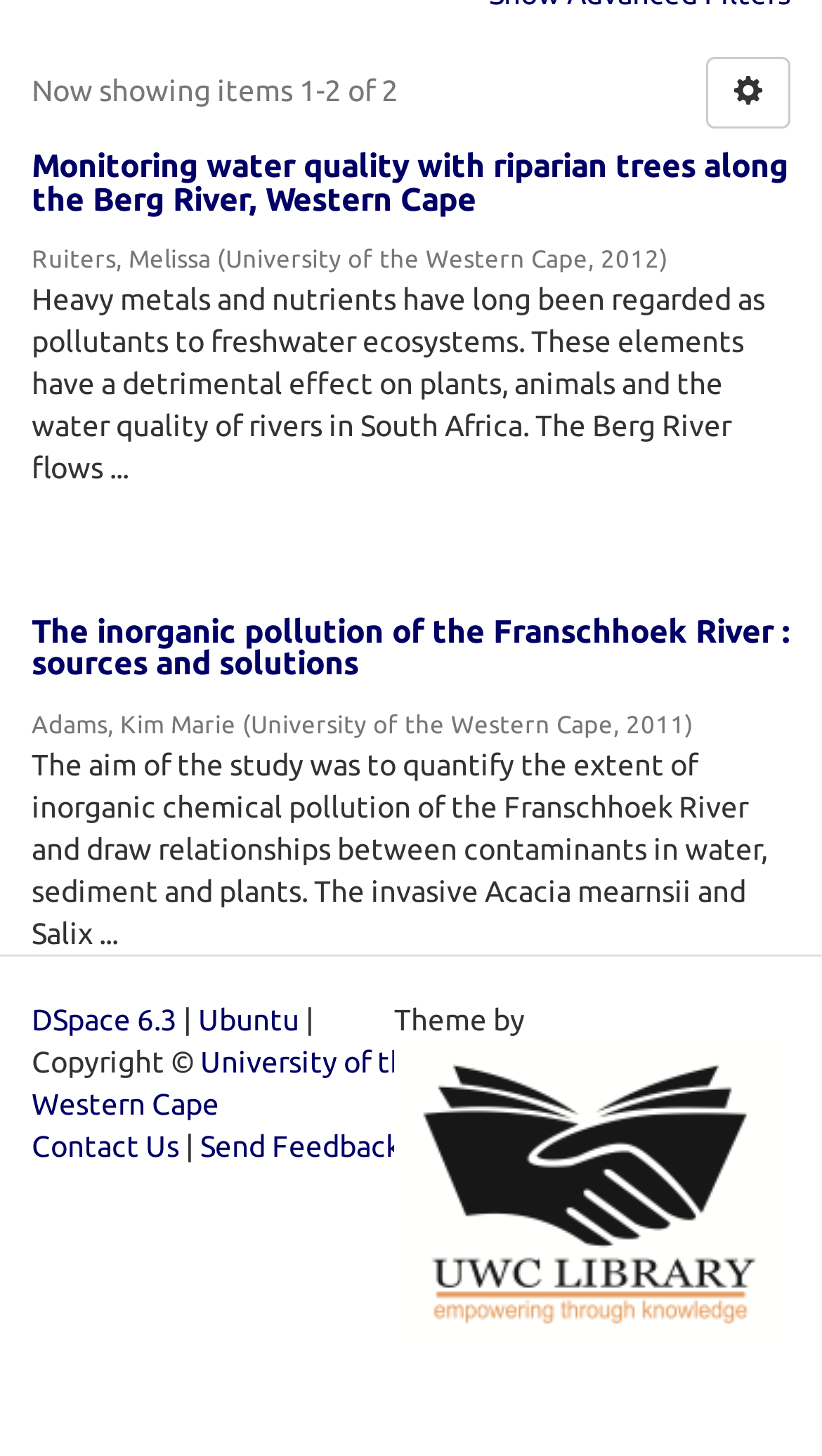Determine the bounding box of the UI element mentioned here: "Ubuntu". The coordinates must be in the format [left, top, right, bottom] with values ranging from 0 to 1.

[0.241, 0.689, 0.372, 0.712]